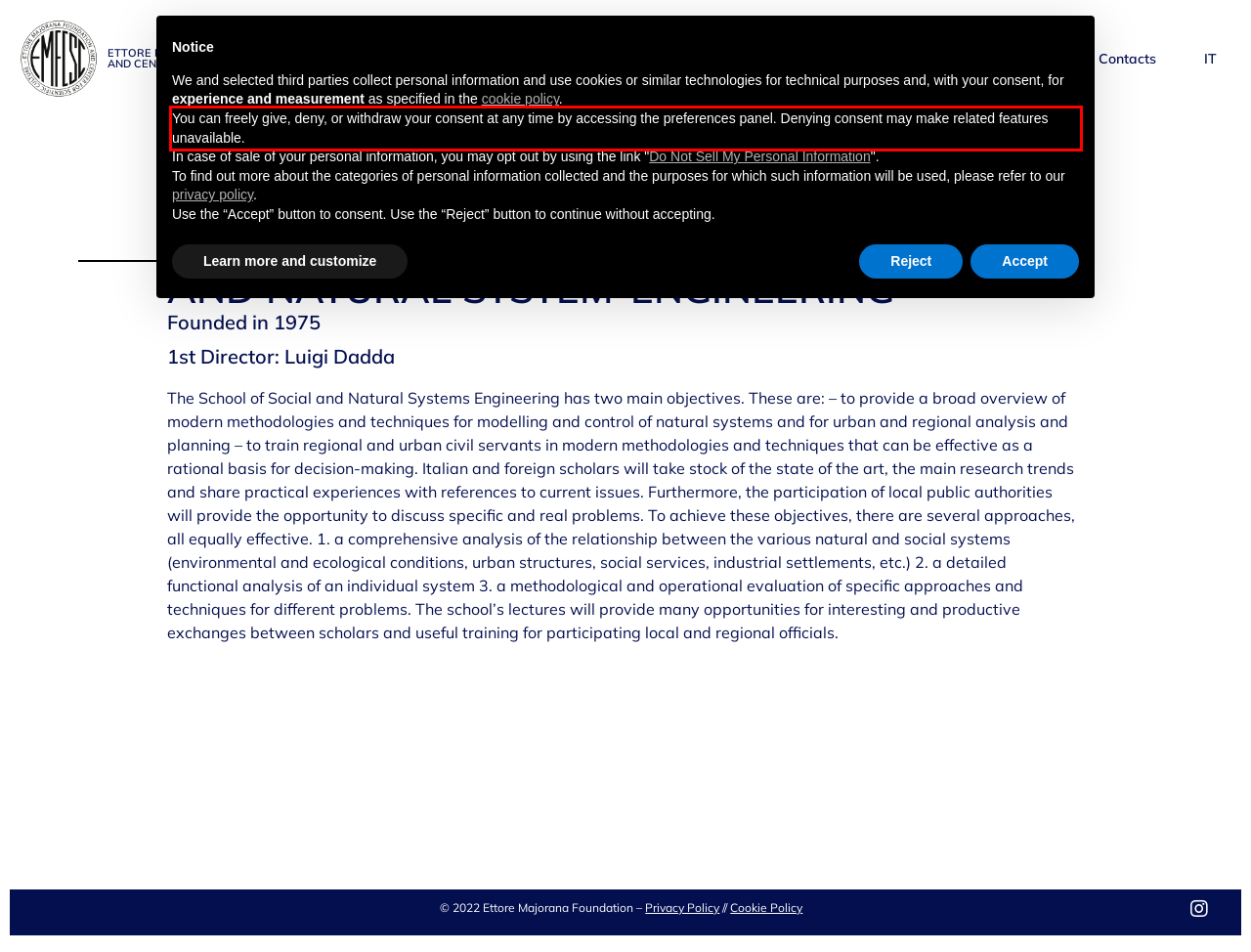Given a screenshot of a webpage with a red bounding box, please identify and retrieve the text inside the red rectangle.

You can freely give, deny, or withdraw your consent at any time by accessing the preferences panel. Denying consent may make related features unavailable.